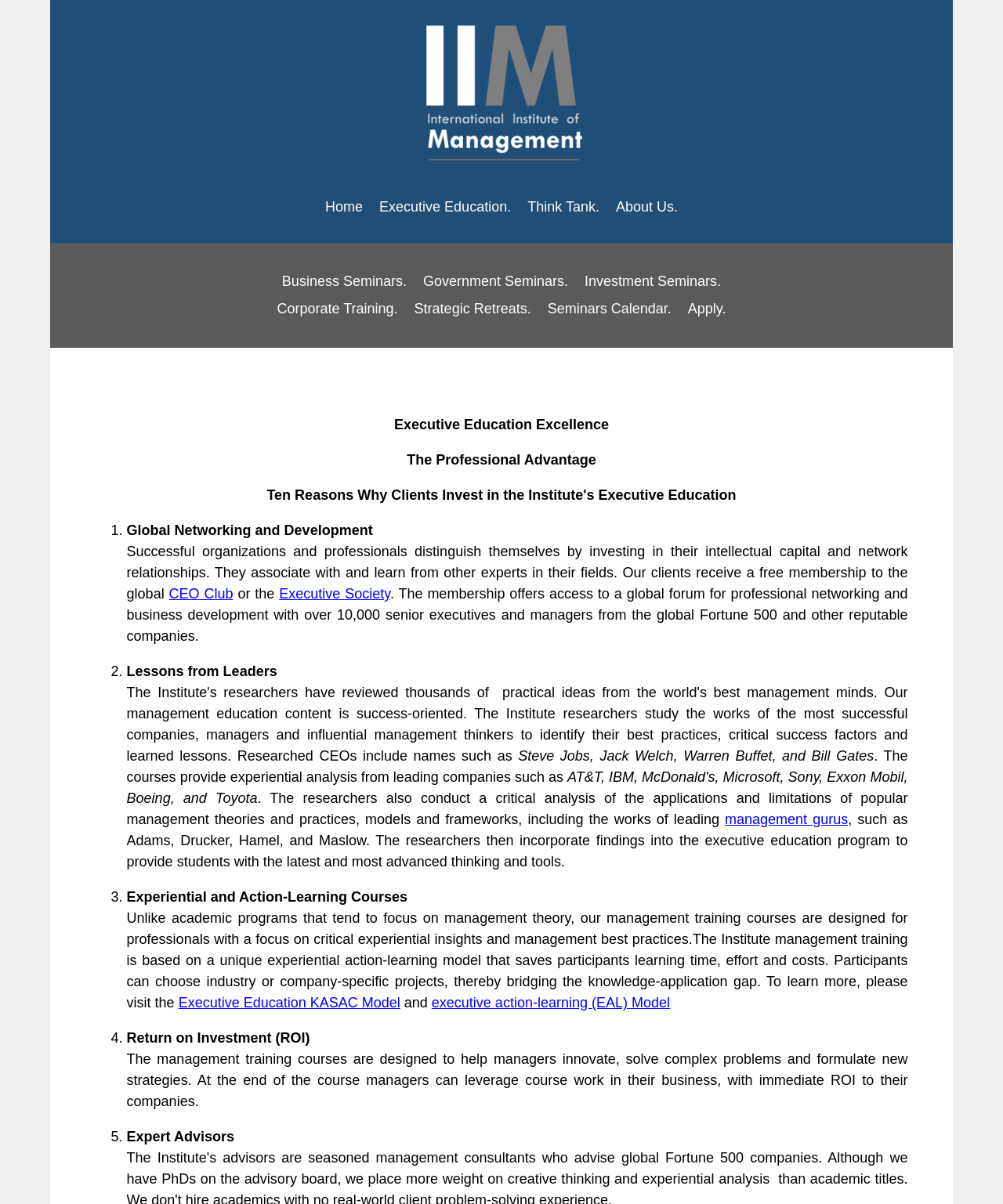Please locate the bounding box coordinates of the element that should be clicked to achieve the given instruction: "Explore the Executive Education KASAC Model".

[0.178, 0.826, 0.399, 0.839]